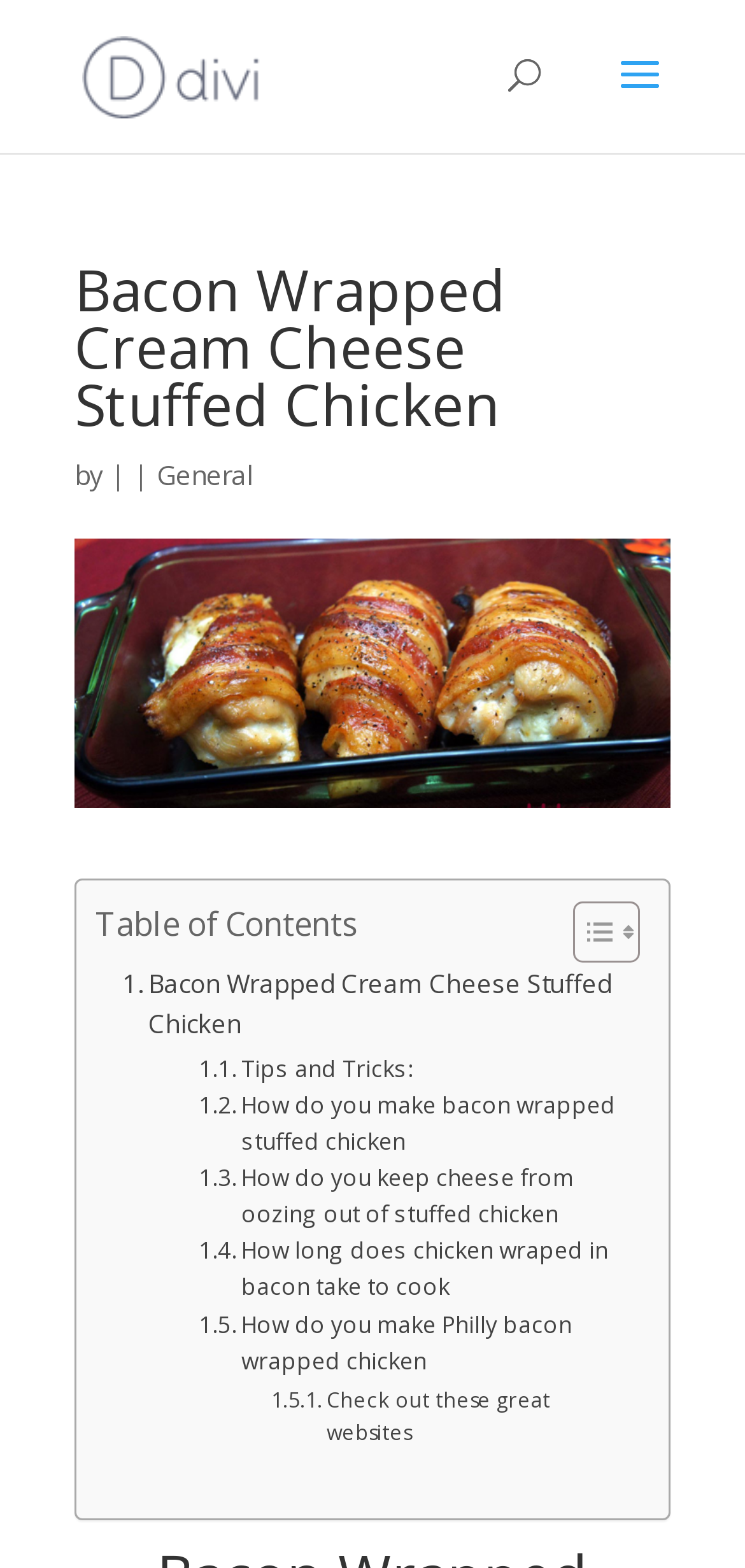Please reply with a single word or brief phrase to the question: 
What is the main topic of the webpage?

Bacon Wrapped Cream Cheese Stuffed Chicken